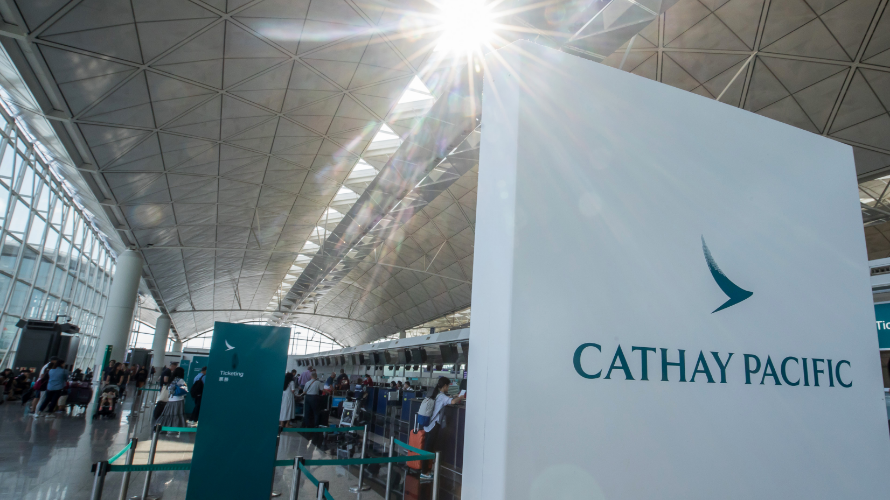Please answer the following question using a single word or phrase: 
What is the purpose of the passengers queuing at the counters?

Check-in